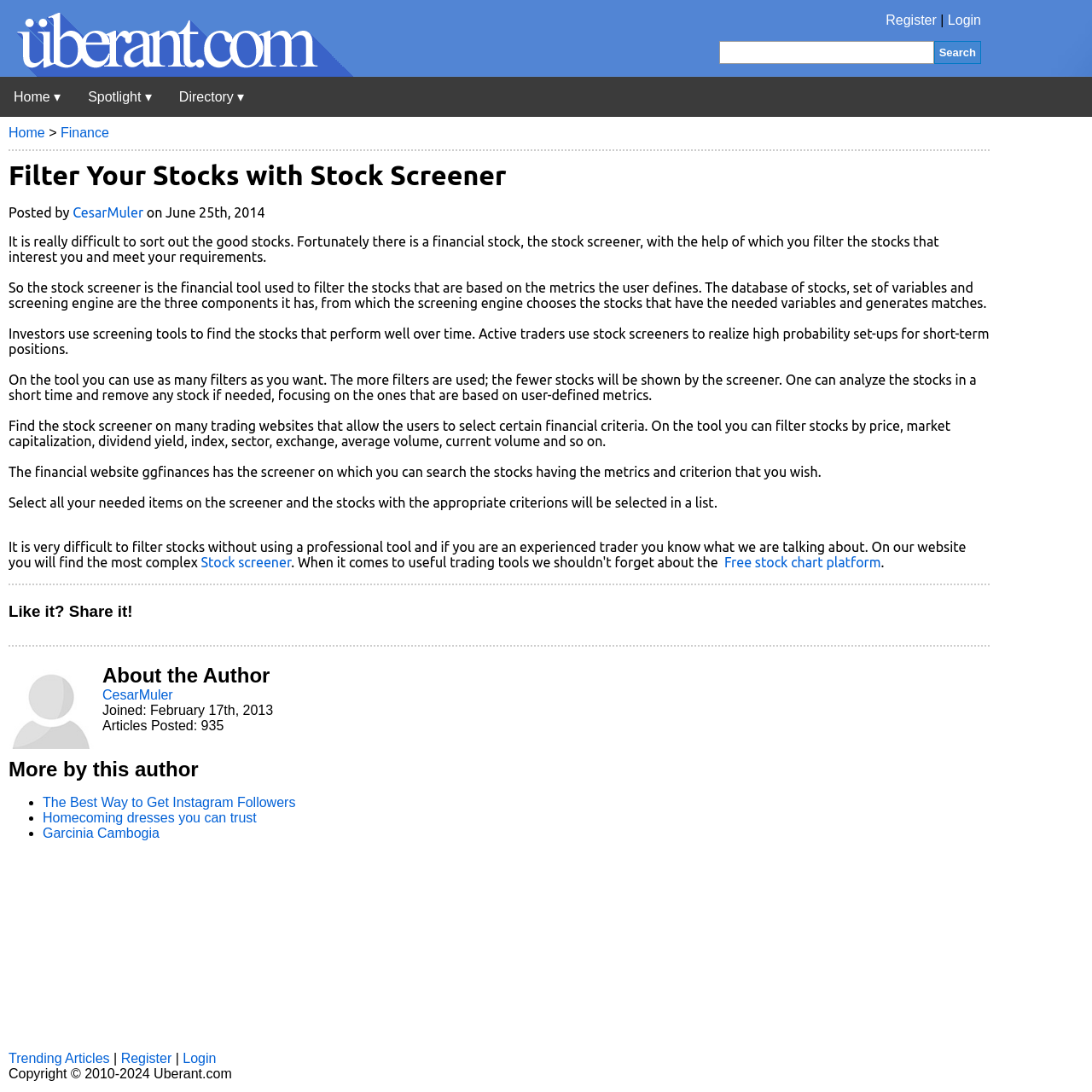Please determine the bounding box coordinates of the area that needs to be clicked to complete this task: 'Search for stocks'. The coordinates must be four float numbers between 0 and 1, formatted as [left, top, right, bottom].

[0.855, 0.038, 0.898, 0.059]